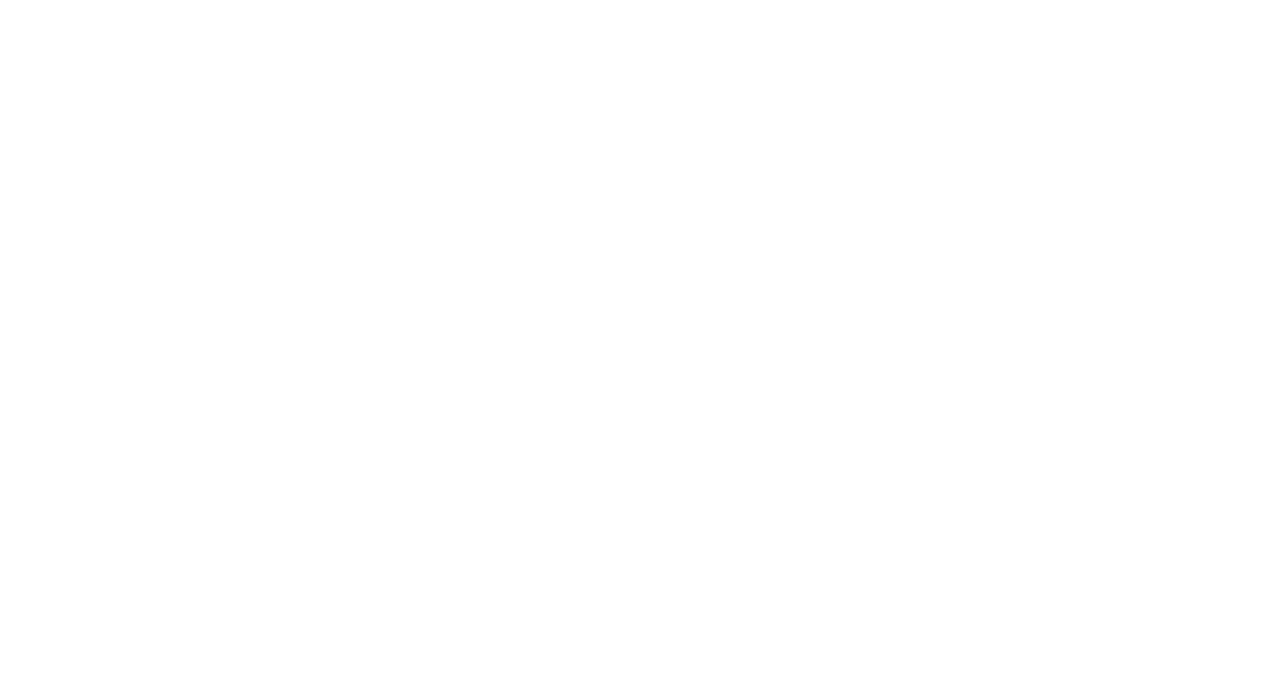Please identify the bounding box coordinates of the element's region that should be clicked to execute the following instruction: "Select Undergraduate". The bounding box coordinates must be four float numbers between 0 and 1, i.e., [left, top, right, bottom].

[0.201, 0.09, 0.609, 0.134]